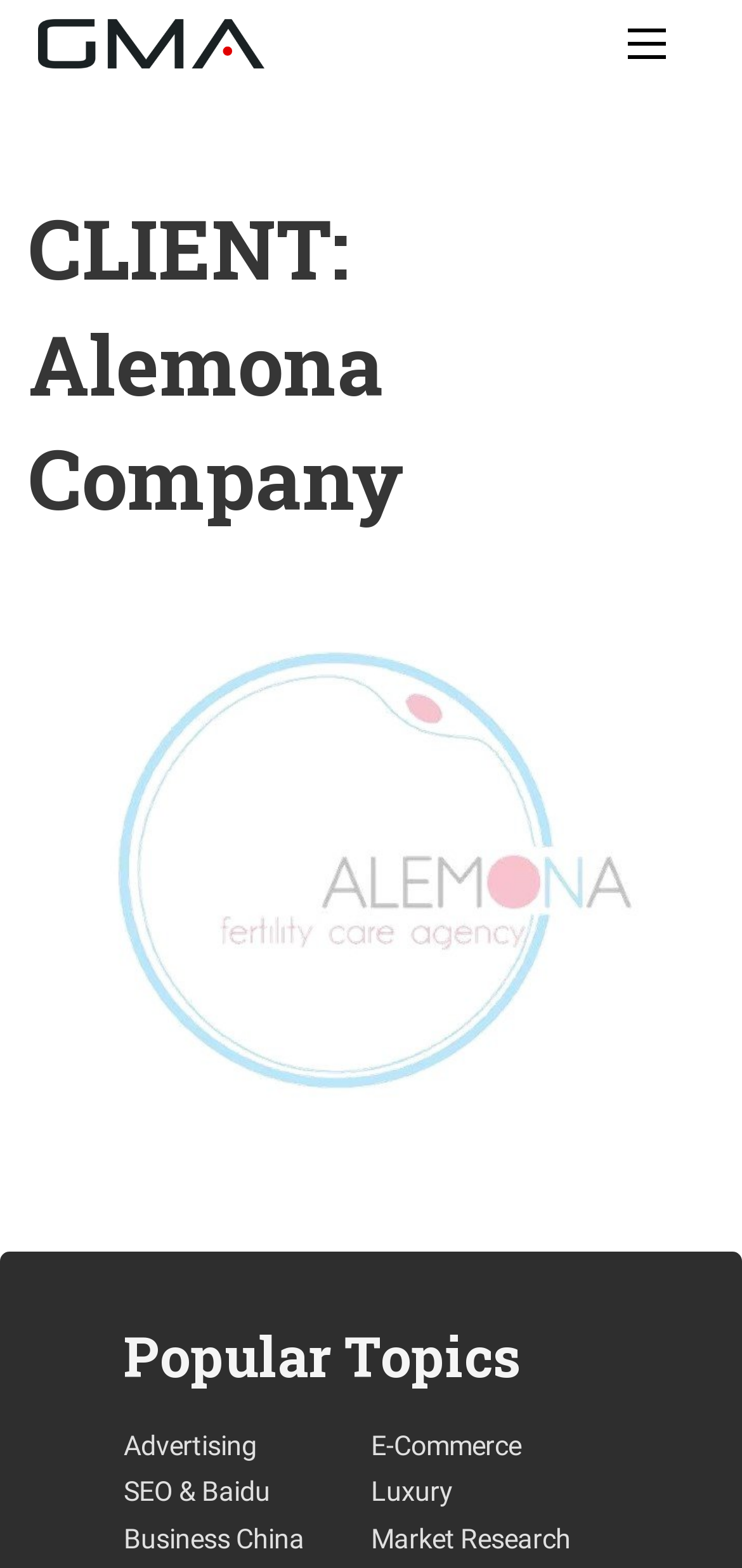Refer to the element description alt="Fashion China" and identify the corresponding bounding box in the screenshot. Format the coordinates as (top-left x, top-left y, bottom-right x, bottom-right y) with values in the range of 0 to 1.

[0.051, 0.012, 0.356, 0.044]